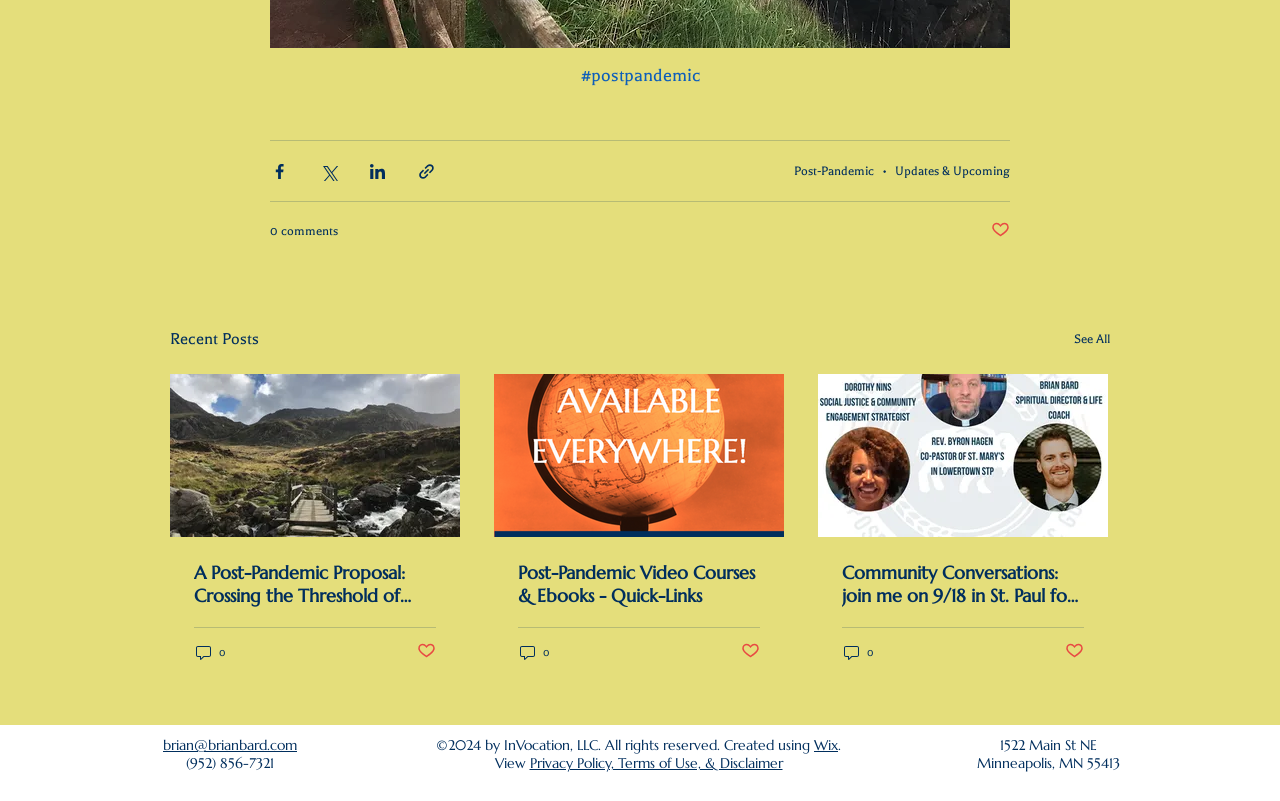Please specify the bounding box coordinates of the clickable region necessary for completing the following instruction: "Contact via email". The coordinates must consist of four float numbers between 0 and 1, i.e., [left, top, right, bottom].

[0.127, 0.919, 0.232, 0.941]